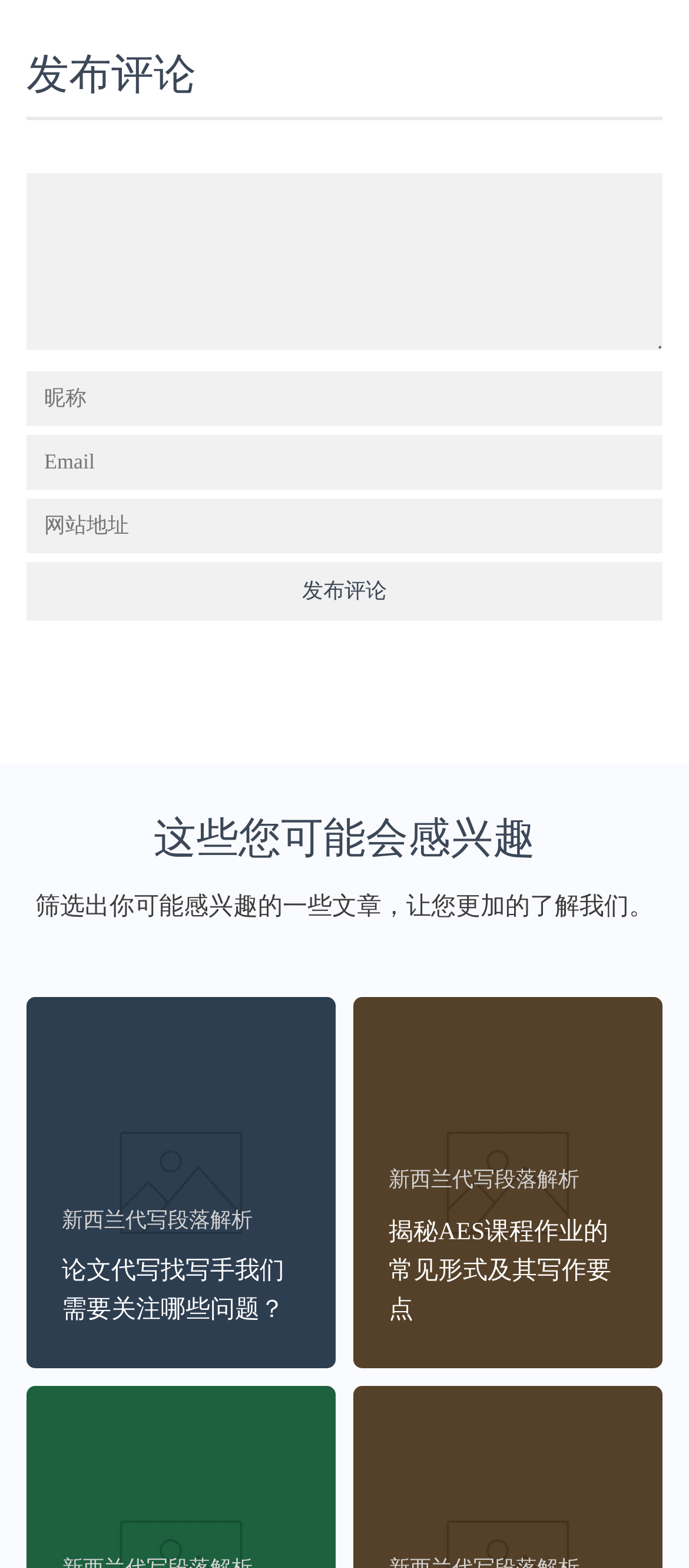Extract the bounding box coordinates of the UI element described by: "name="email" placeholder="Email"". The coordinates should include four float numbers ranging from 0 to 1, e.g., [left, top, right, bottom].

[0.038, 0.278, 0.962, 0.313]